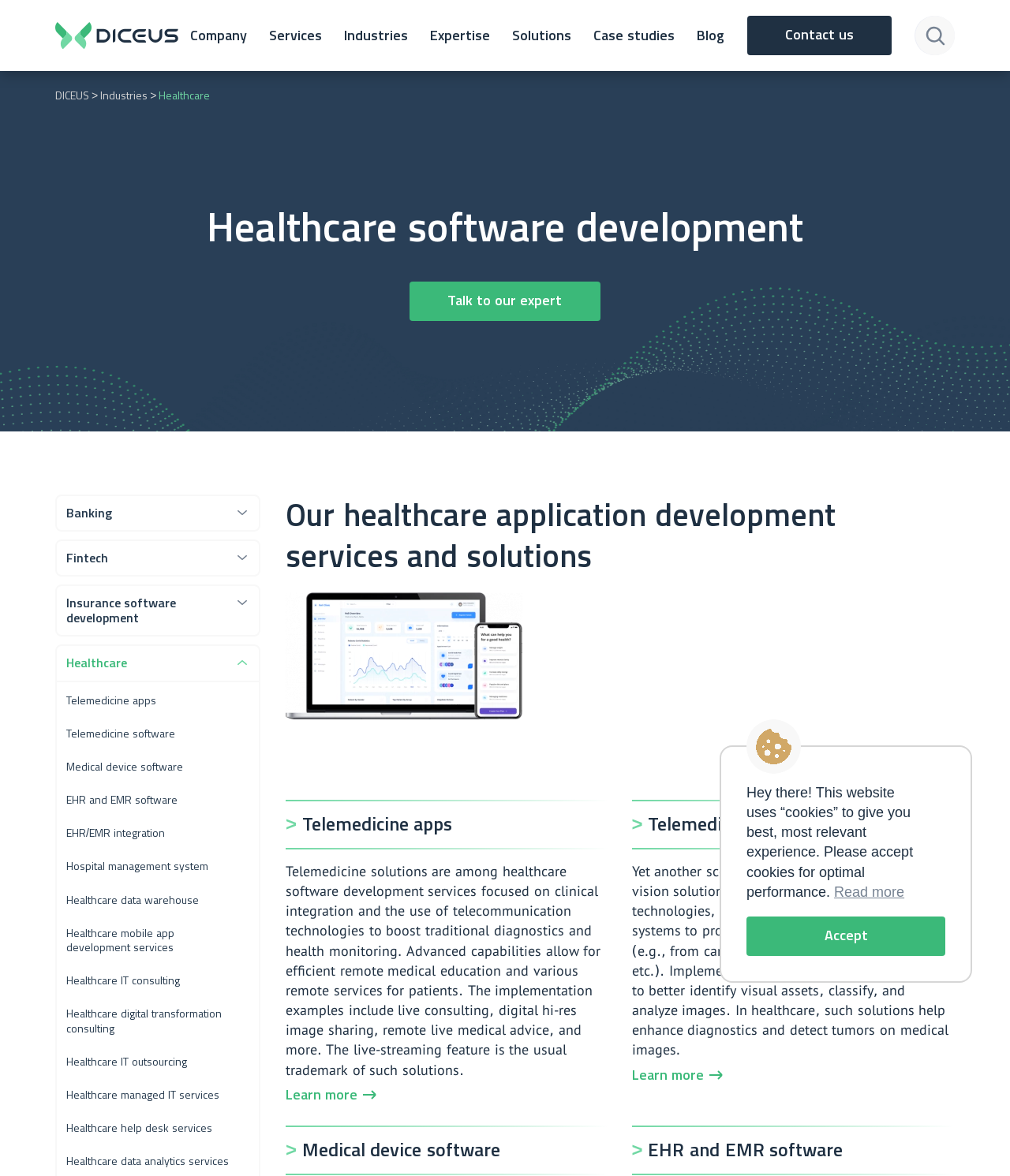For the given element description Medical device software, determine the bounding box coordinates of the UI element. The coordinates should follow the format (top-left x, top-left y, bottom-right x, bottom-right y) and be within the range of 0 to 1.

[0.299, 0.968, 0.495, 0.986]